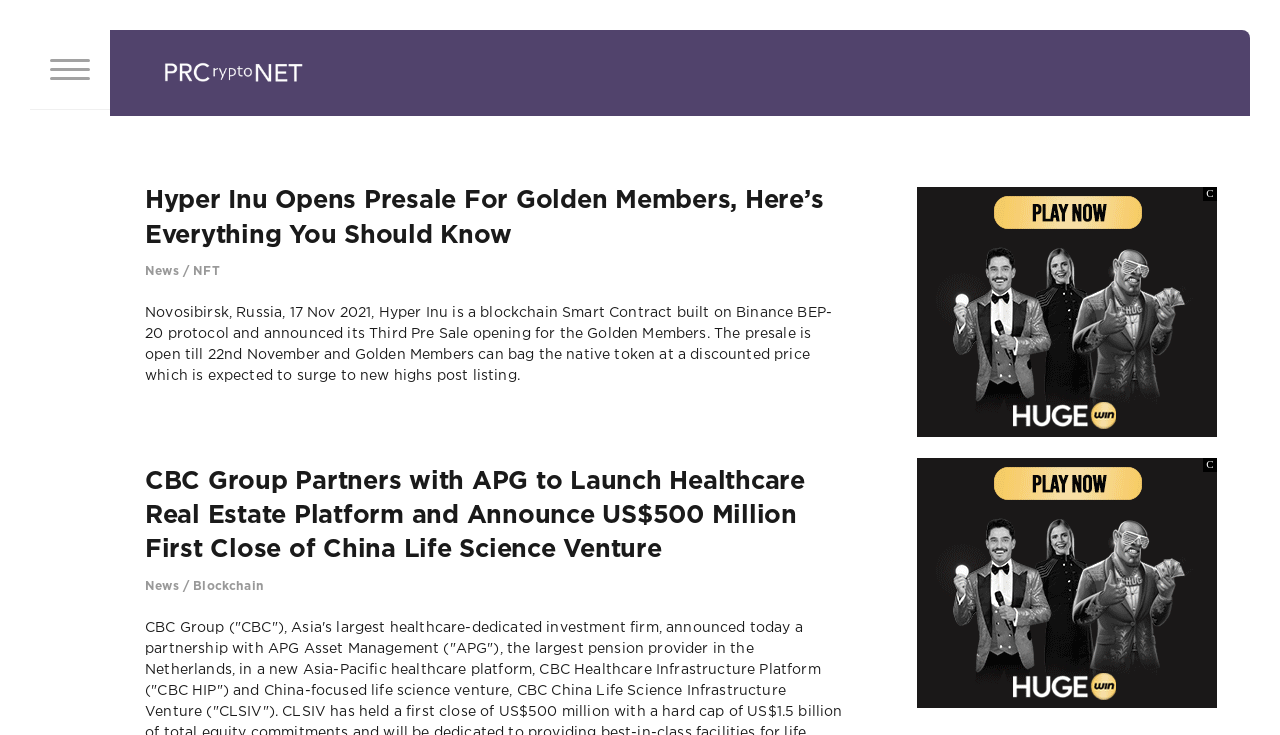What is the date of the second news article?
Using the image as a reference, answer the question in detail.

I looked at the time element [428] and found that the date of the second news article is 'Novosibirsk, Russia, 17 Nov 2021'.